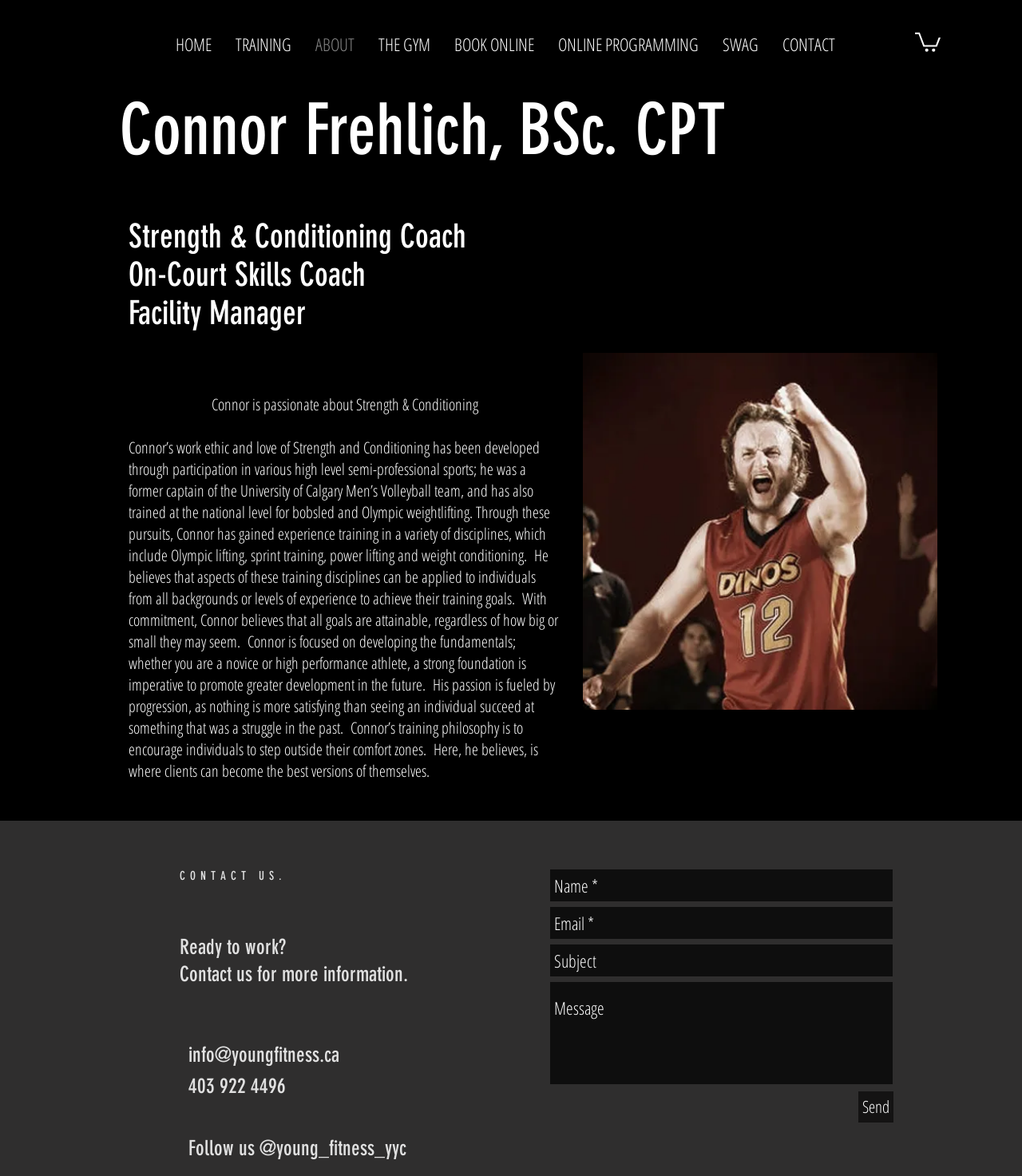Please specify the bounding box coordinates of the element that should be clicked to execute the given instruction: 'Enter name in the input field'. Ensure the coordinates are four float numbers between 0 and 1, expressed as [left, top, right, bottom].

[0.538, 0.739, 0.874, 0.767]